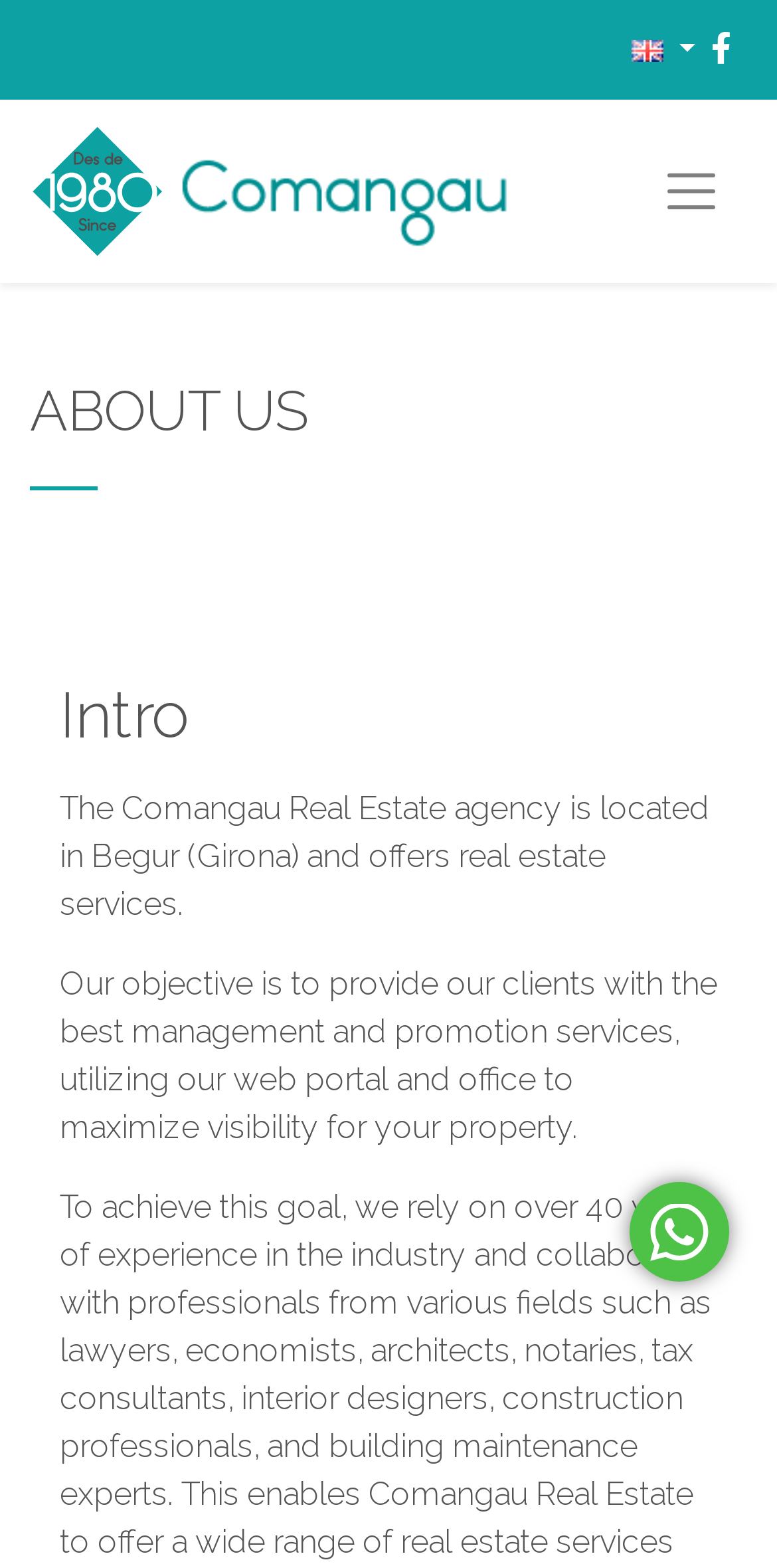What is the objective of the Comangau Real Estate agency?
Based on the image content, provide your answer in one word or a short phrase.

Provide best management and promotion services